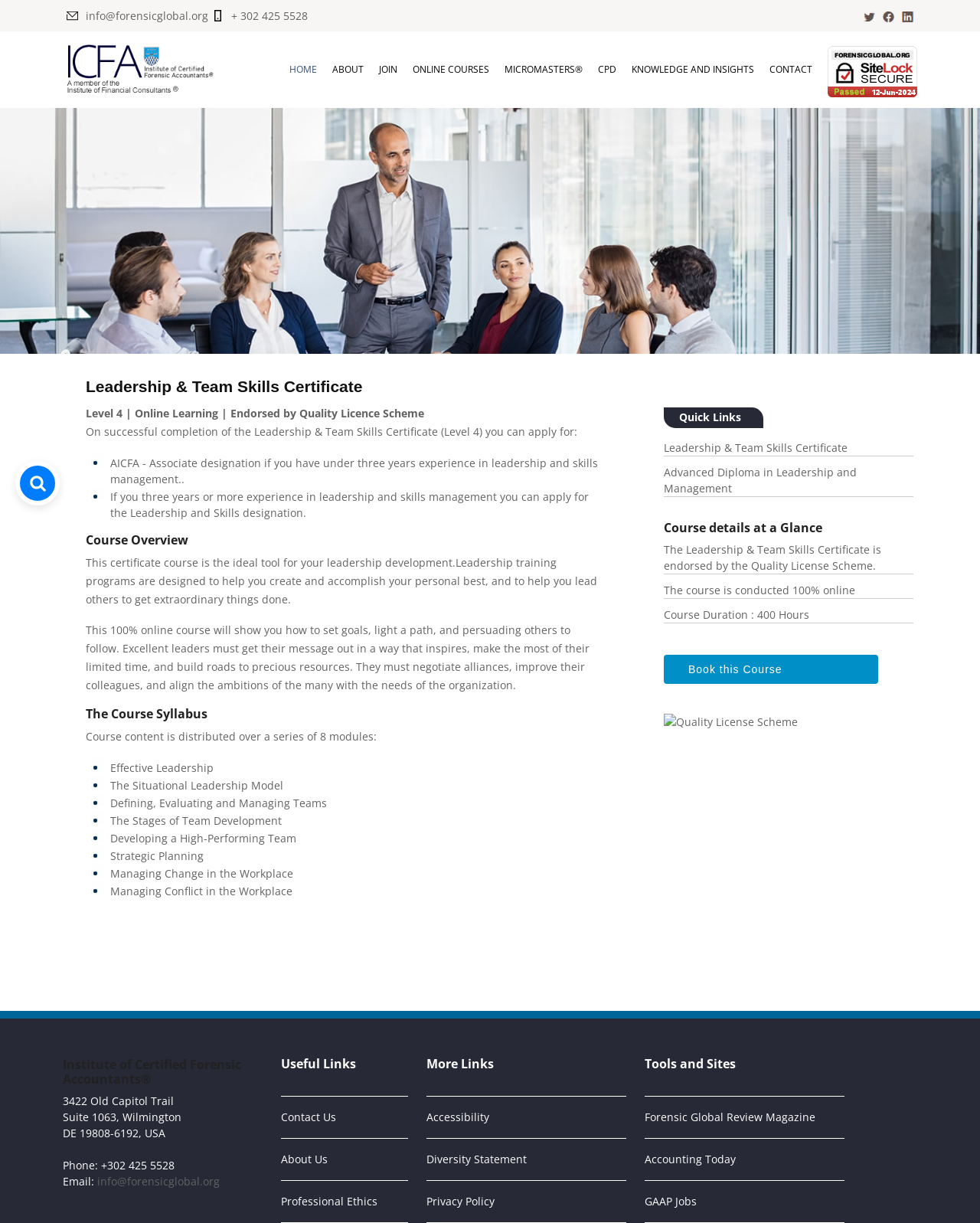What is the contact phone number of the institute?
Give a detailed response to the question by analyzing the screenshot.

The contact phone number of the institute is mentioned at the bottom of the webpage, in the section 'Institute of Certified Forensic Accountants®', which provides the contact information of the institute, including the phone number.